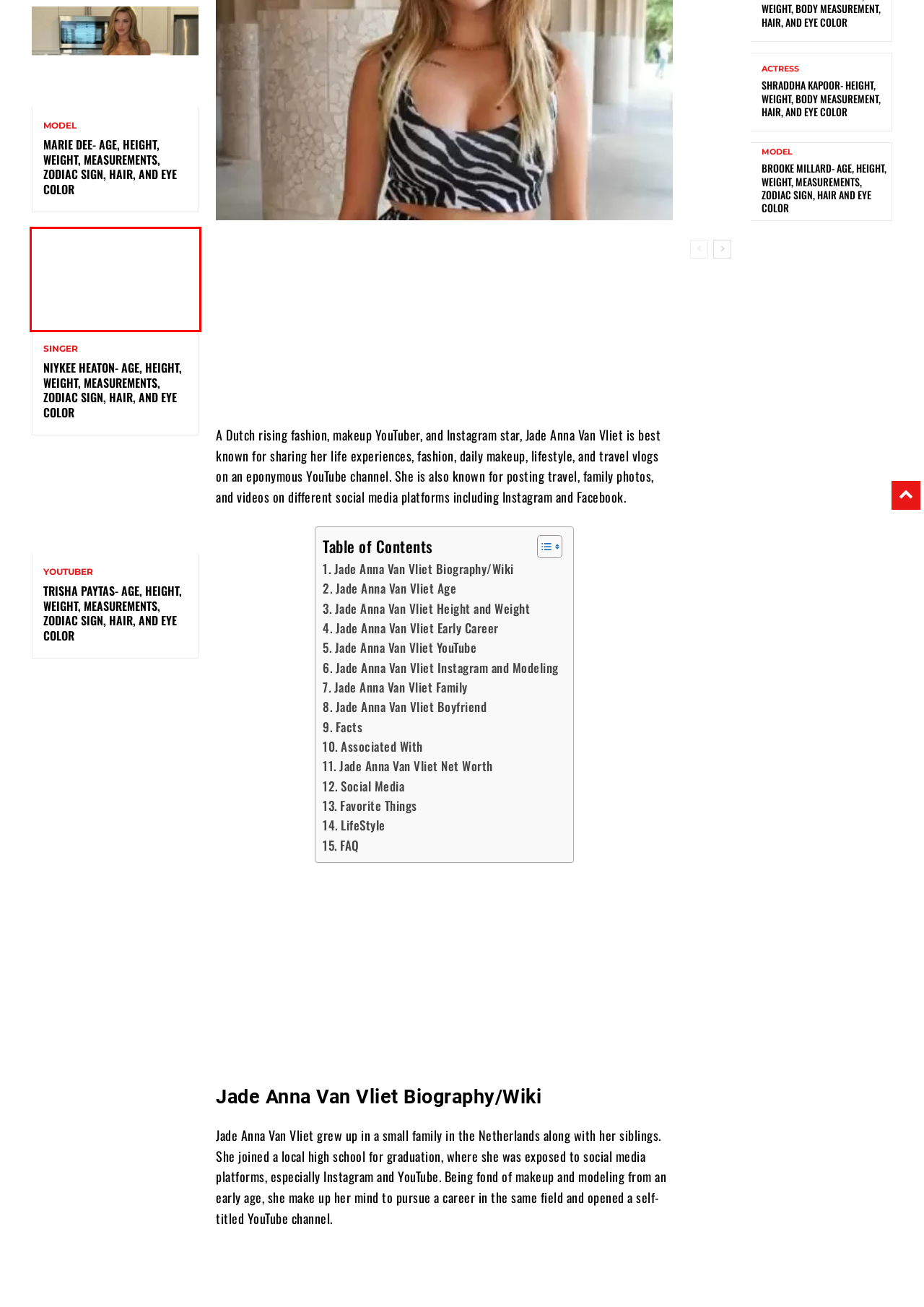You are provided with a screenshot of a webpage that has a red bounding box highlighting a UI element. Choose the most accurate webpage description that matches the new webpage after clicking the highlighted element. Here are your choices:
A. Marie Dee- Age, Height, Weight, Measurements, Zodiac Sign | Stark Times
B. Singer Archives » Stark Times
C. Trisha Paytas- Age, Height, Weight, Body Measurements | Stark Times
D. Niykee Heaton- Age, Height, Weight, Body Measurements | Stark Times
E. Shraddha Kapoor- Height, Weight, Bra Size, Measurement | Stark Times
F. Brooke Millard- Age, Height, Weight, Body Measurements | Stark Times
G. Dorina Gegiçi- Age, Height, Weight, Body Measurements | Stark Times
H. Alyssa Kulani- Age, Height, Weight, Hair Color, Zodiac Sign| Stark Times

D